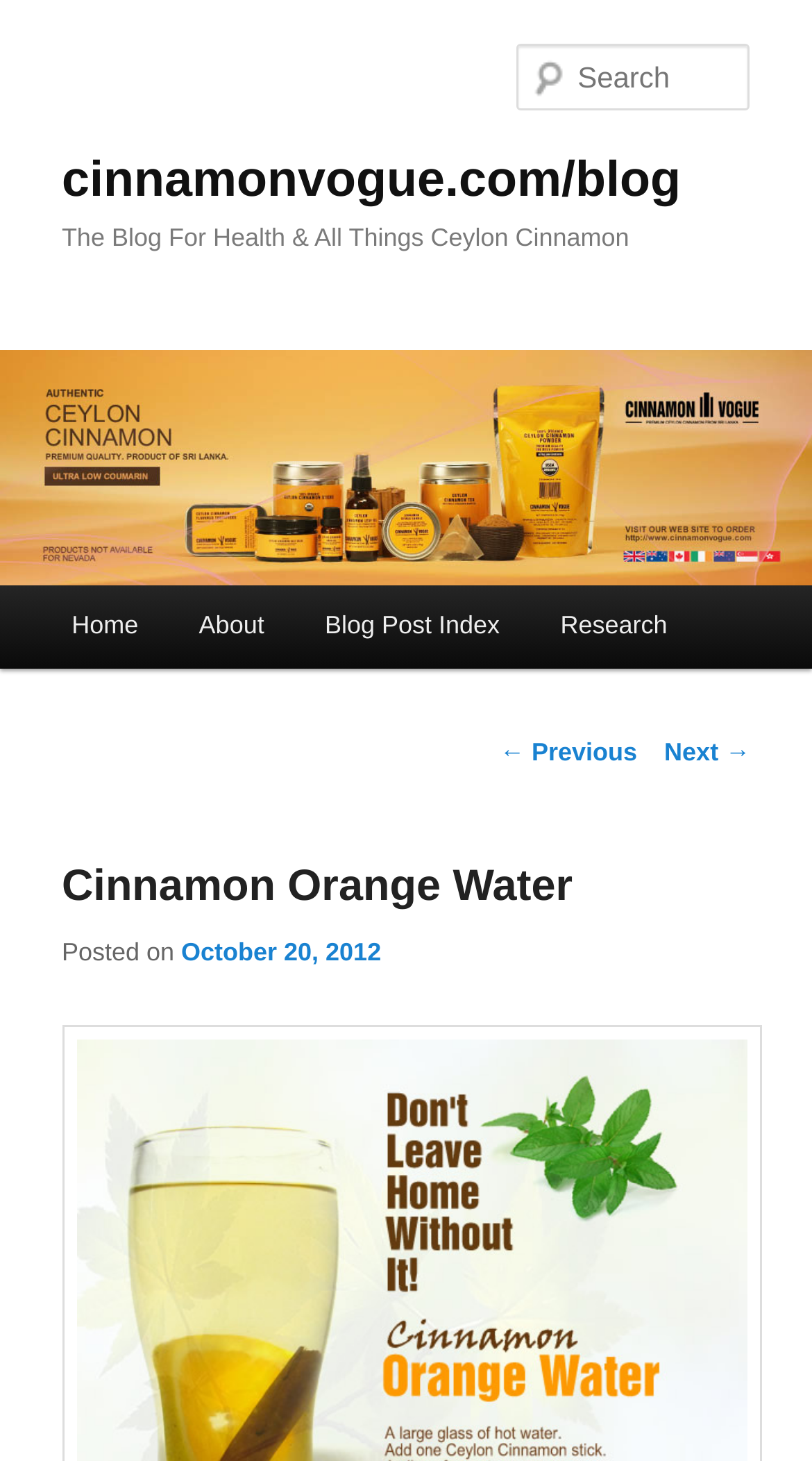What is the title of the current post?
Could you answer the question with a detailed and thorough explanation?

I found a heading element with the text 'Cinnamon Orange Water' inside a HeaderAsNonLandmark element, which suggests that it is the title of the current post.